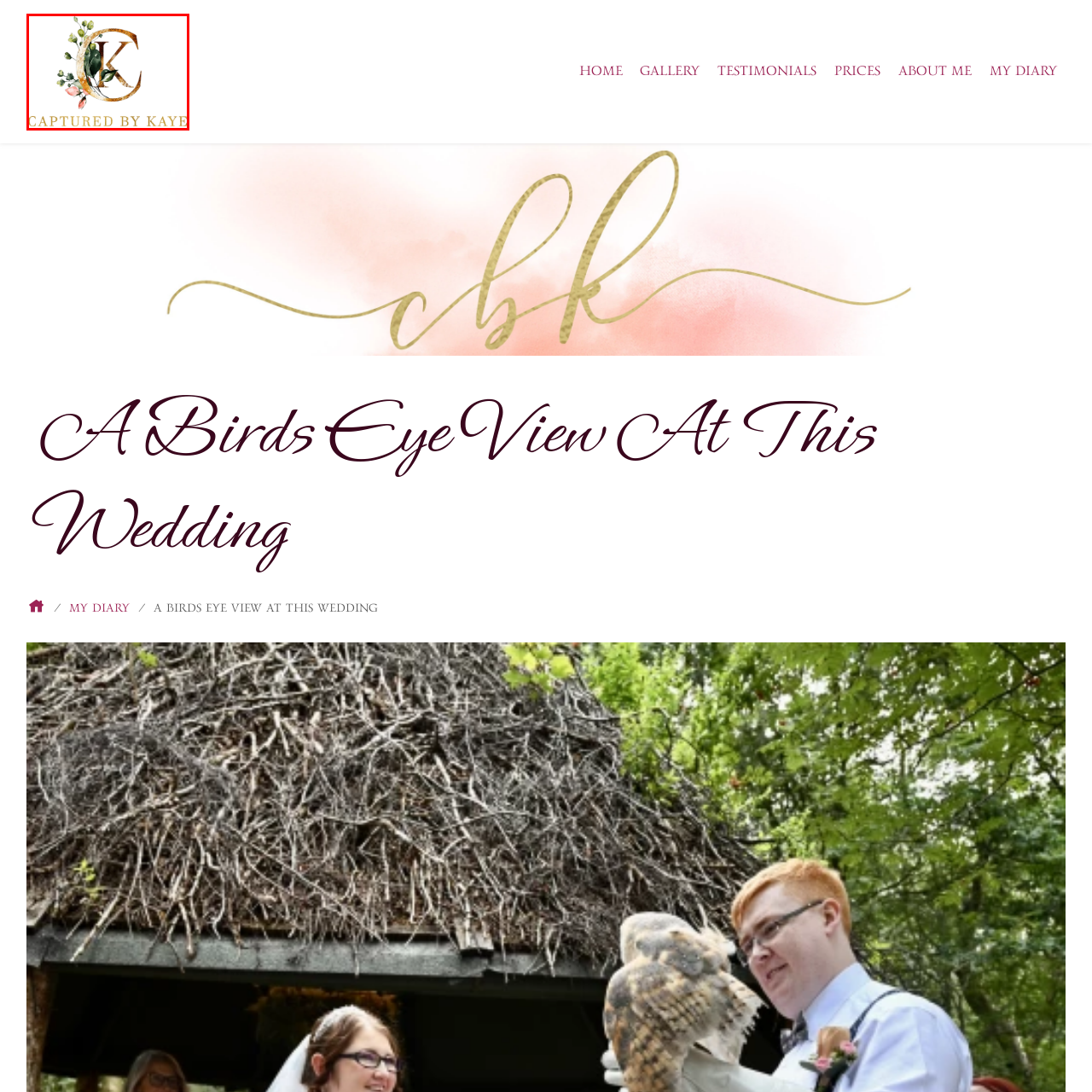Direct your attention to the image enclosed by the red boundary, What type of elements surround the stylized letters? 
Answer concisely using a single word or phrase.

Floral elements